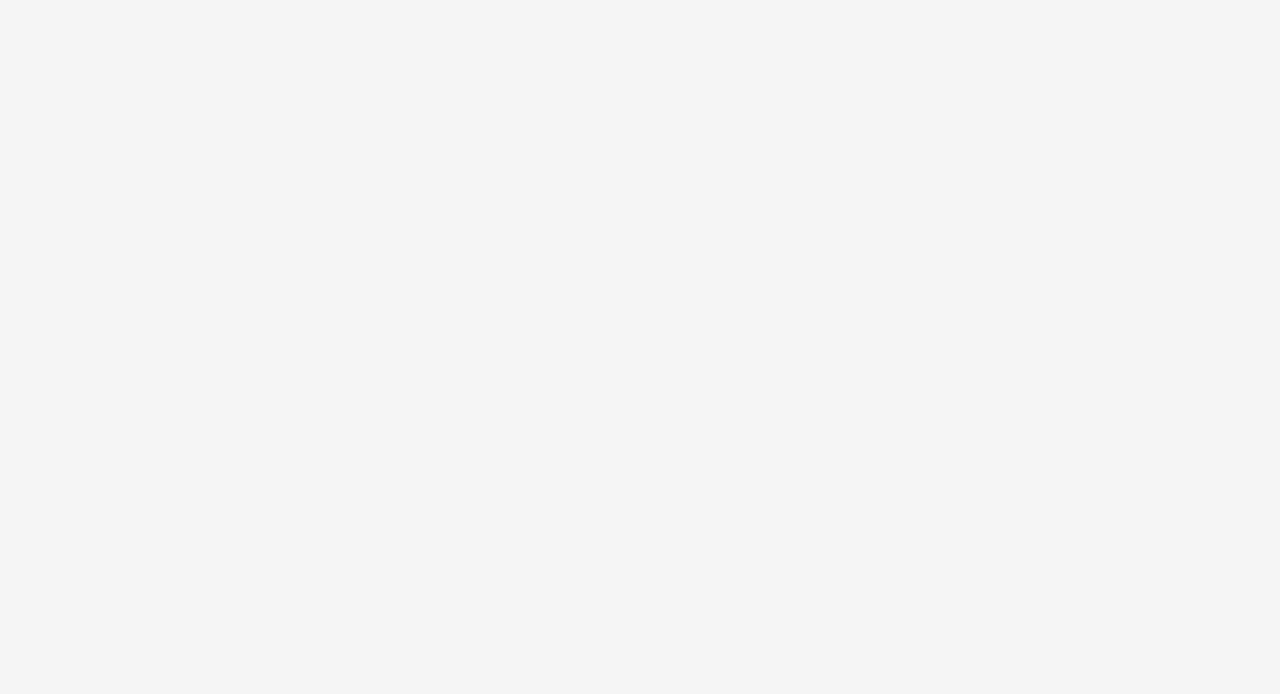What is the name of the event organized by Crisp?
Please respond to the question with as much detail as possible.

I found the name of the event by looking at the link element with the text 'Crisp Summit', which is located in the main navigation menu.